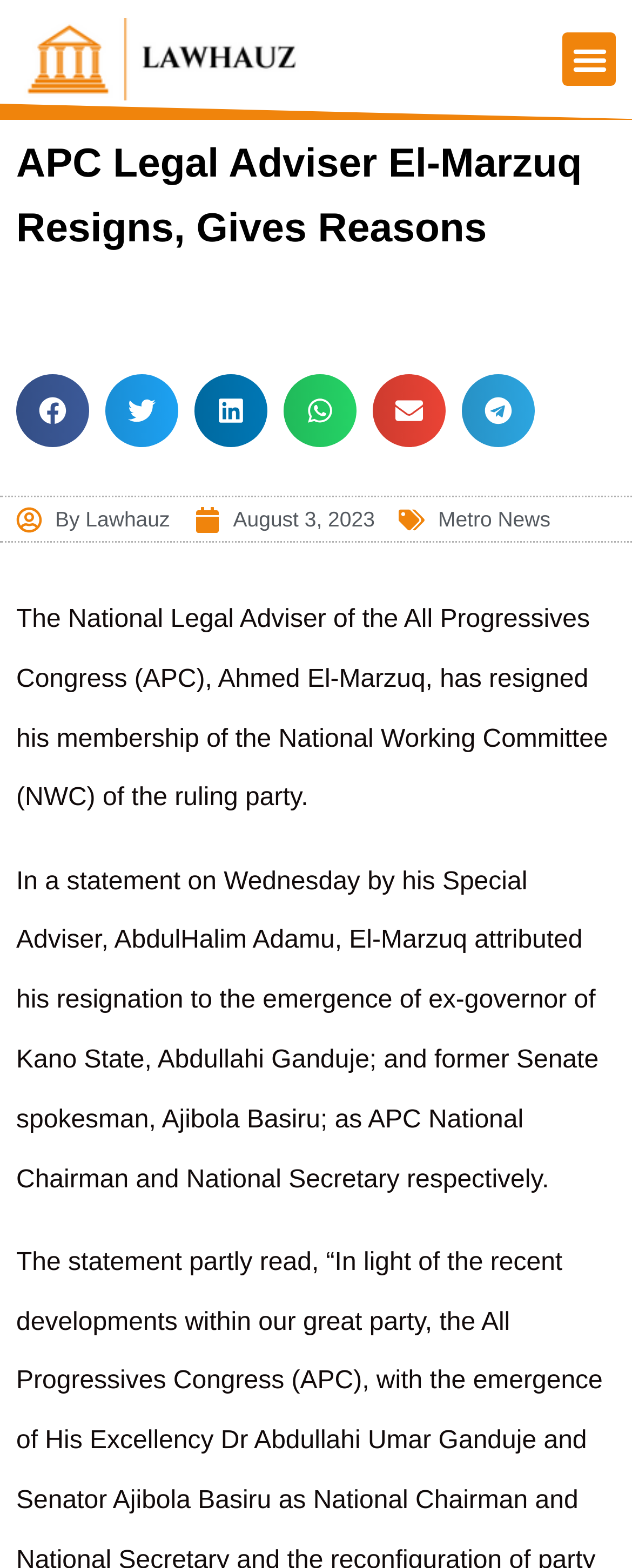What is the reason for Ahmed El-Marzuq's resignation?
Please use the image to provide a one-word or short phrase answer.

Emergence of ex-governor of Kano State and former Senate spokesman